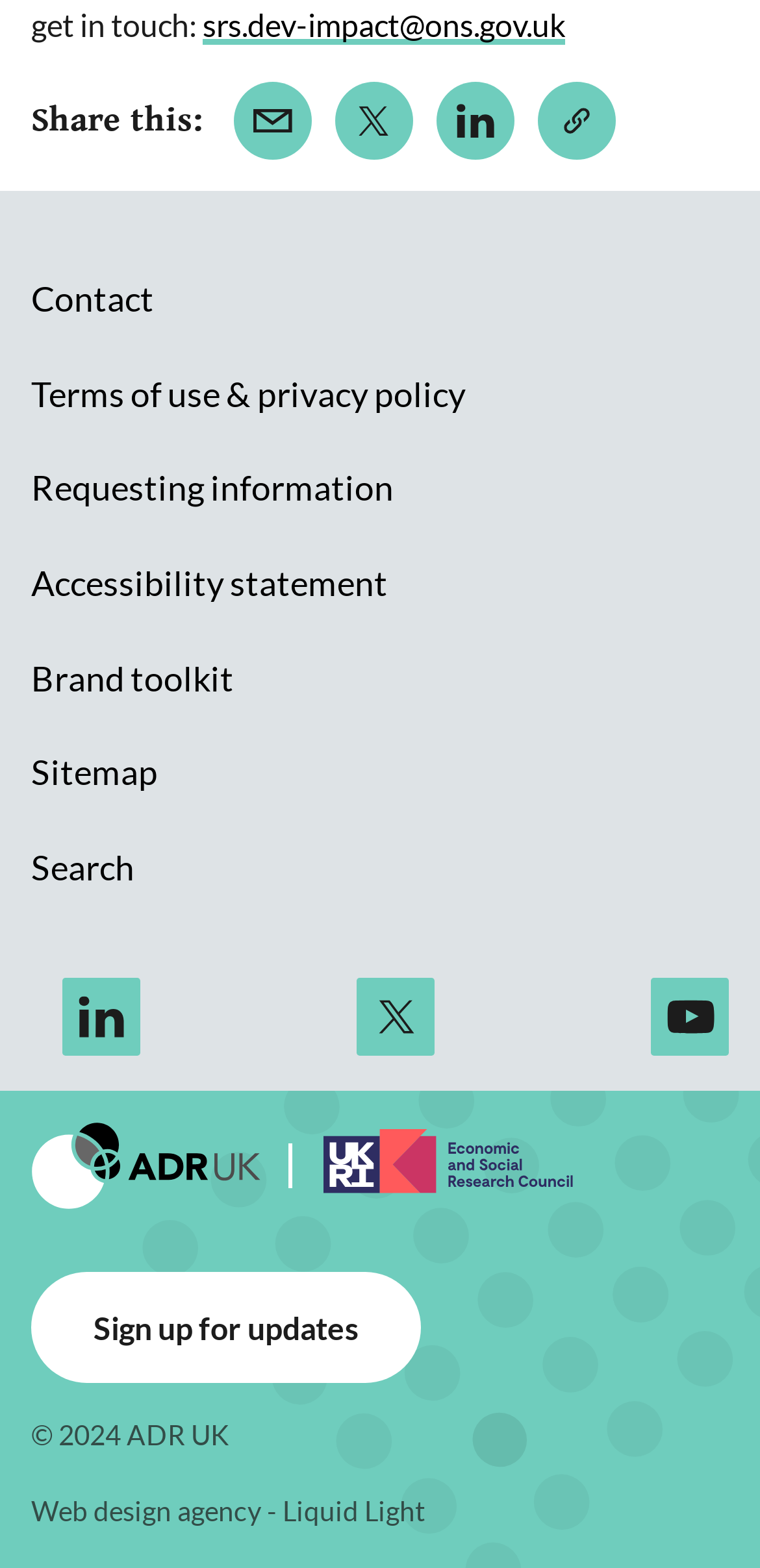Using the description "Web design agency", locate and provide the bounding box of the UI element.

[0.041, 0.953, 0.344, 0.977]